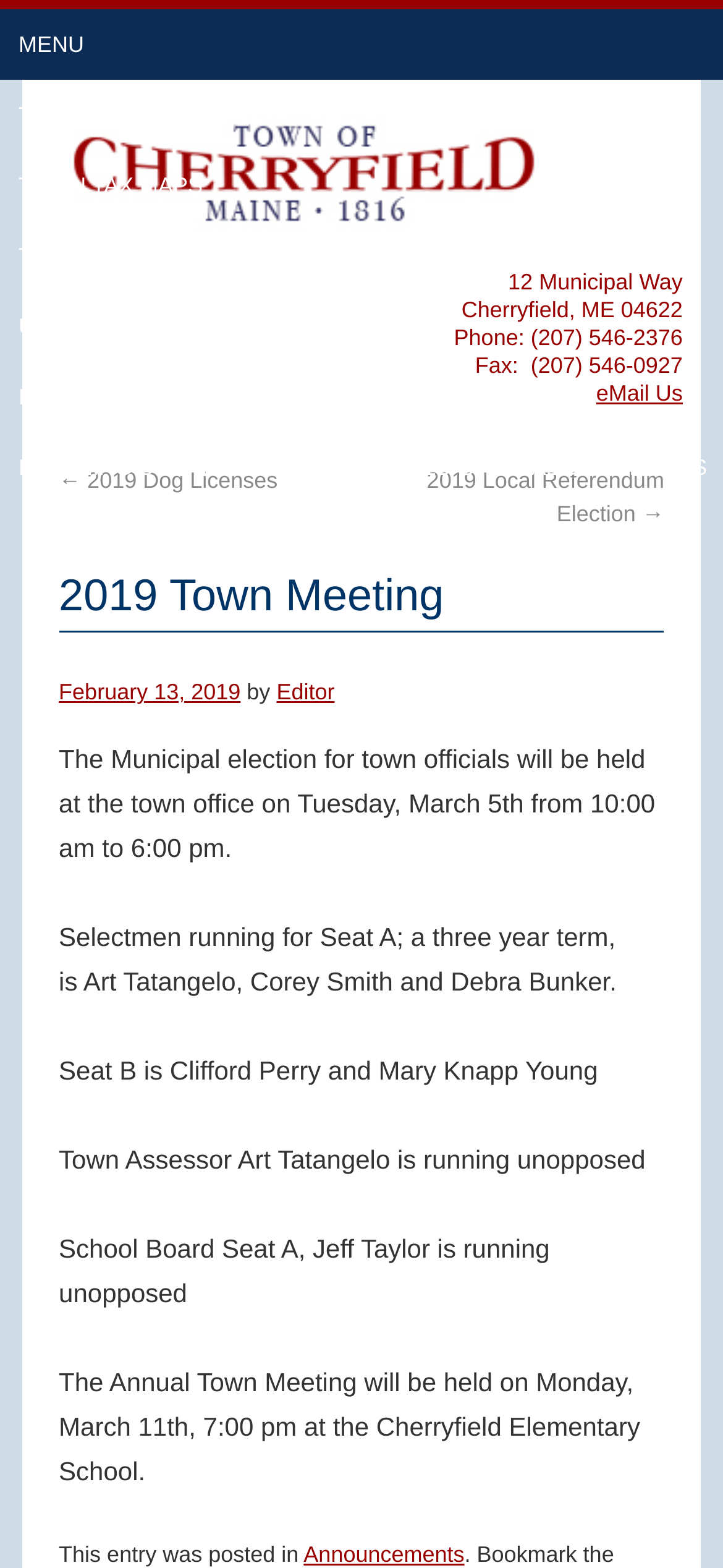Please find the bounding box for the following UI element description. Provide the coordinates in (top-left x, top-left y, bottom-right x, bottom-right y) format, with values between 0 and 1: eMail Us

[0.825, 0.243, 0.944, 0.259]